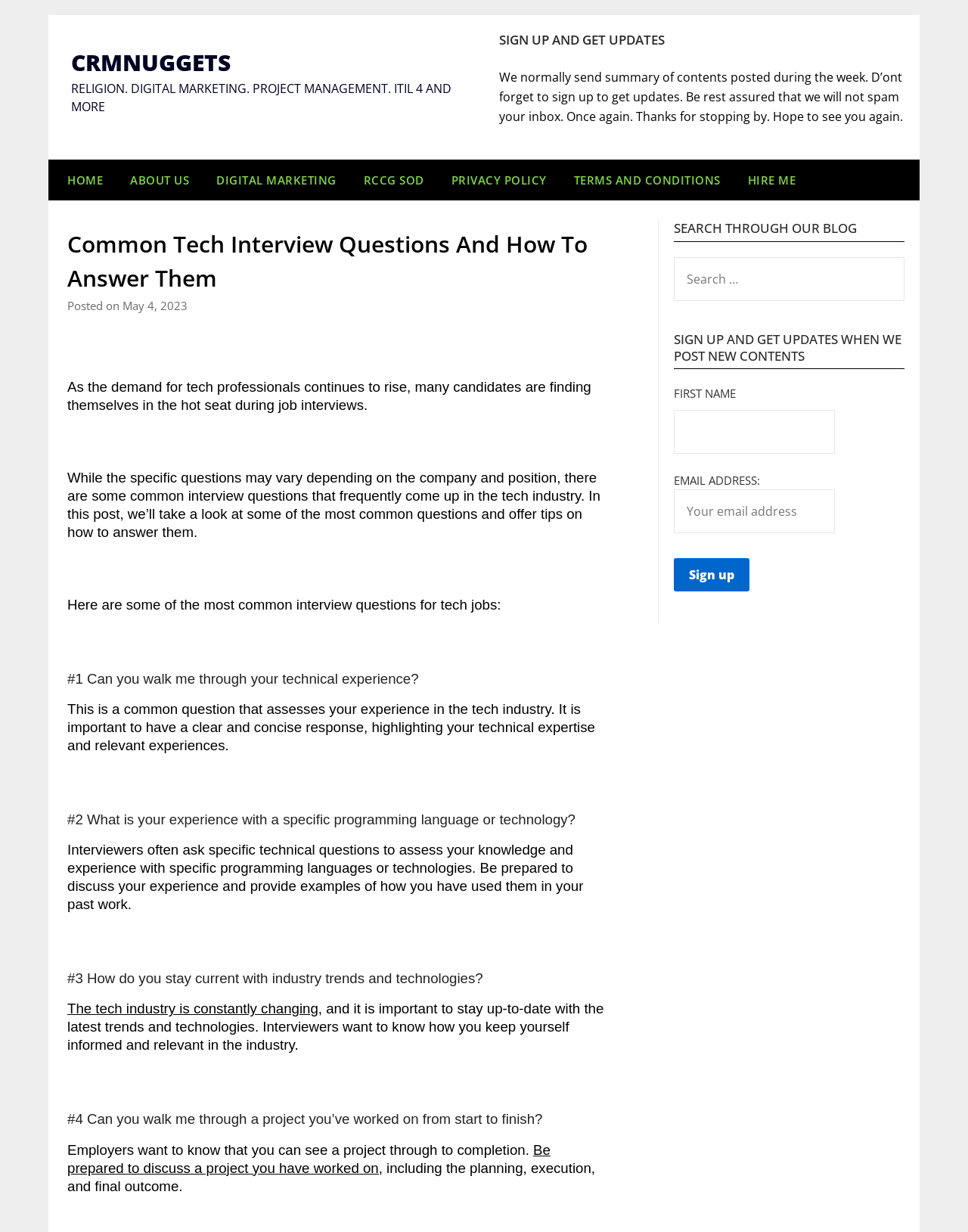Highlight the bounding box coordinates of the region I should click on to meet the following instruction: "Click on the 'Sign up' button".

[0.696, 0.453, 0.775, 0.48]